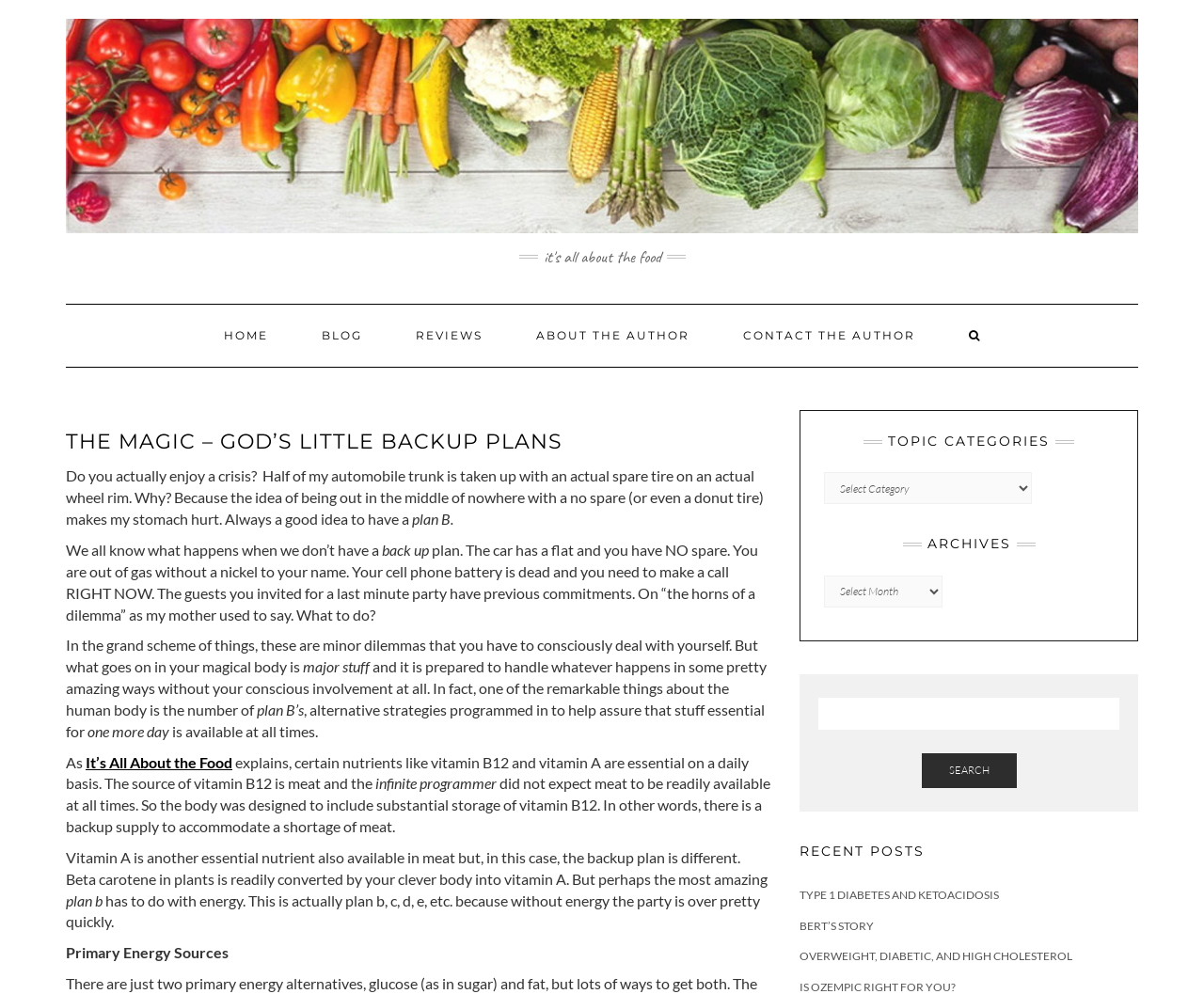Describe all the key features of the webpage in detail.

This webpage is about a blog that focuses on food and health. At the top, there is a navigation menu with links to "HOME", "BLOG", "REVIEWS", "ABOUT THE AUTHOR", and "CONTACT THE AUTHOR". Below the navigation menu, there is a heading that reads "THE MAGIC – GOD’S LITTLE BACKUP PLANS". 

The main content of the webpage is a long article that discusses the human body's ability to handle crises and its backup plans for essential nutrients. The article is divided into several paragraphs, with some highlighted text and links throughout. The text explains how the body has backup plans for nutrients like vitamin B12 and vitamin A, and how it can convert beta carotene from plants into vitamin A. 

On the right side of the webpage, there are several sections, including "TOPIC CATEGORIES", "ARCHIVES", and "RECENT POSTS". The "TOPIC CATEGORIES" section has a combobox that allows users to select a topic, while the "ARCHIVES" section has a list of archived posts. The "RECENT POSTS" section lists three recent posts with links to "TYPE 1 DIABETES AND KETOACIDOSIS", "BERT’S STORY", and "OVERWEIGHT, DIABETIC, AND HIGH CHOLESTEROL". 

At the bottom of the webpage, there is a search bar with a search button. There is also an image and a link to "It's all about the food" at the top of the webpage.